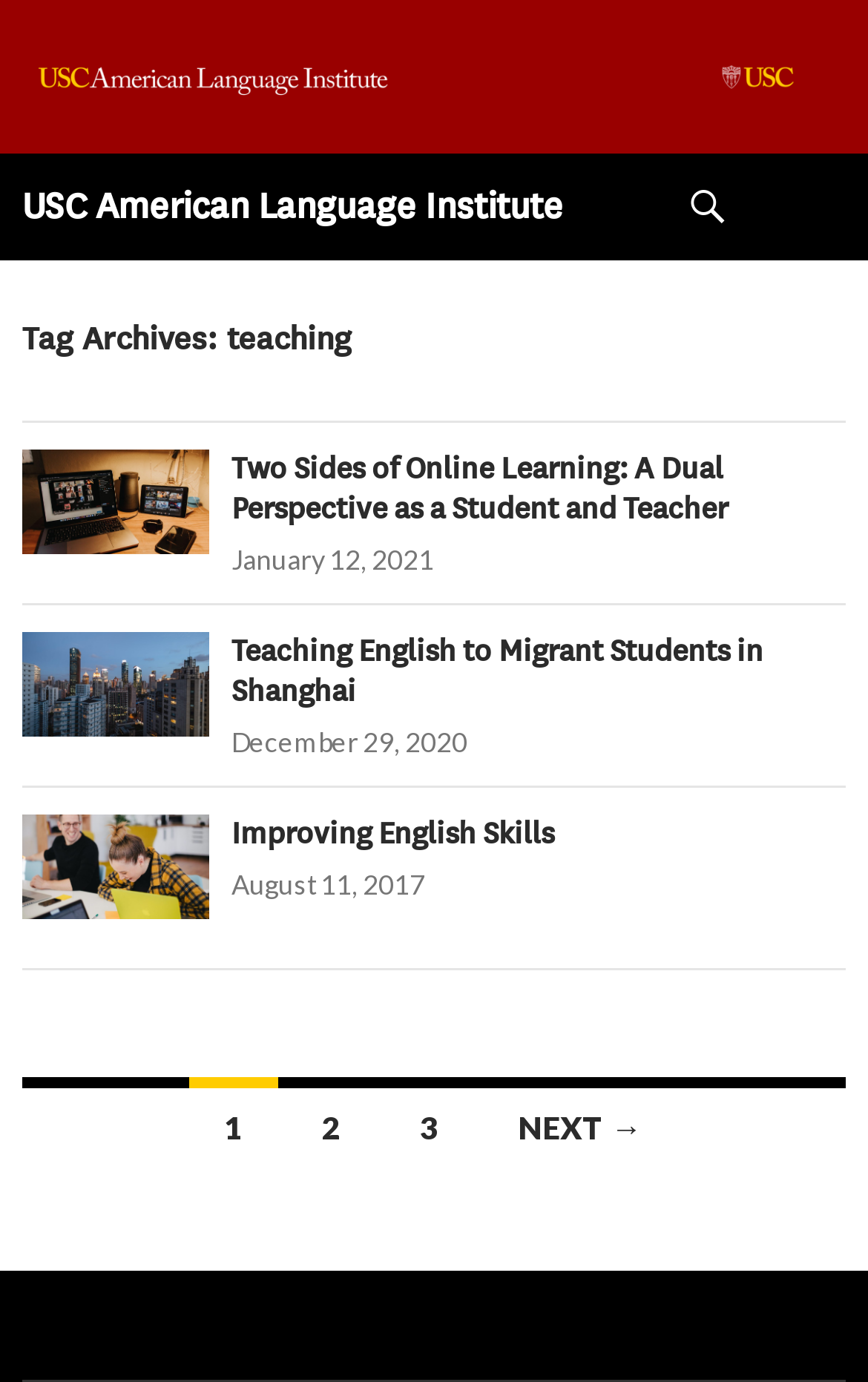Provide the bounding box coordinates of the HTML element this sentence describes: "SMSF Setup Process". The bounding box coordinates consist of four float numbers between 0 and 1, i.e., [left, top, right, bottom].

None